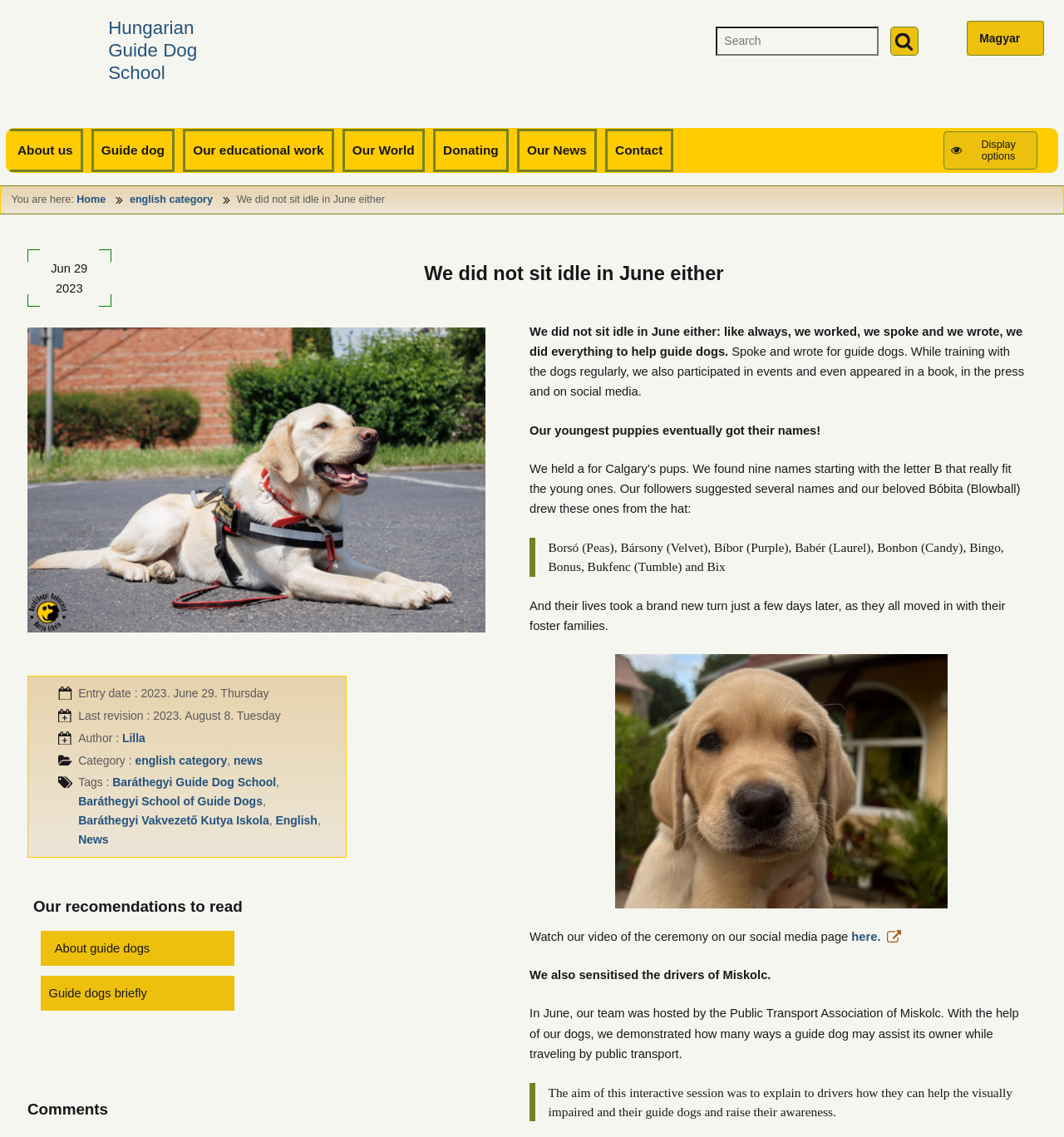Please give a succinct answer using a single word or phrase:
What is the name of the author of the article?

Lilla